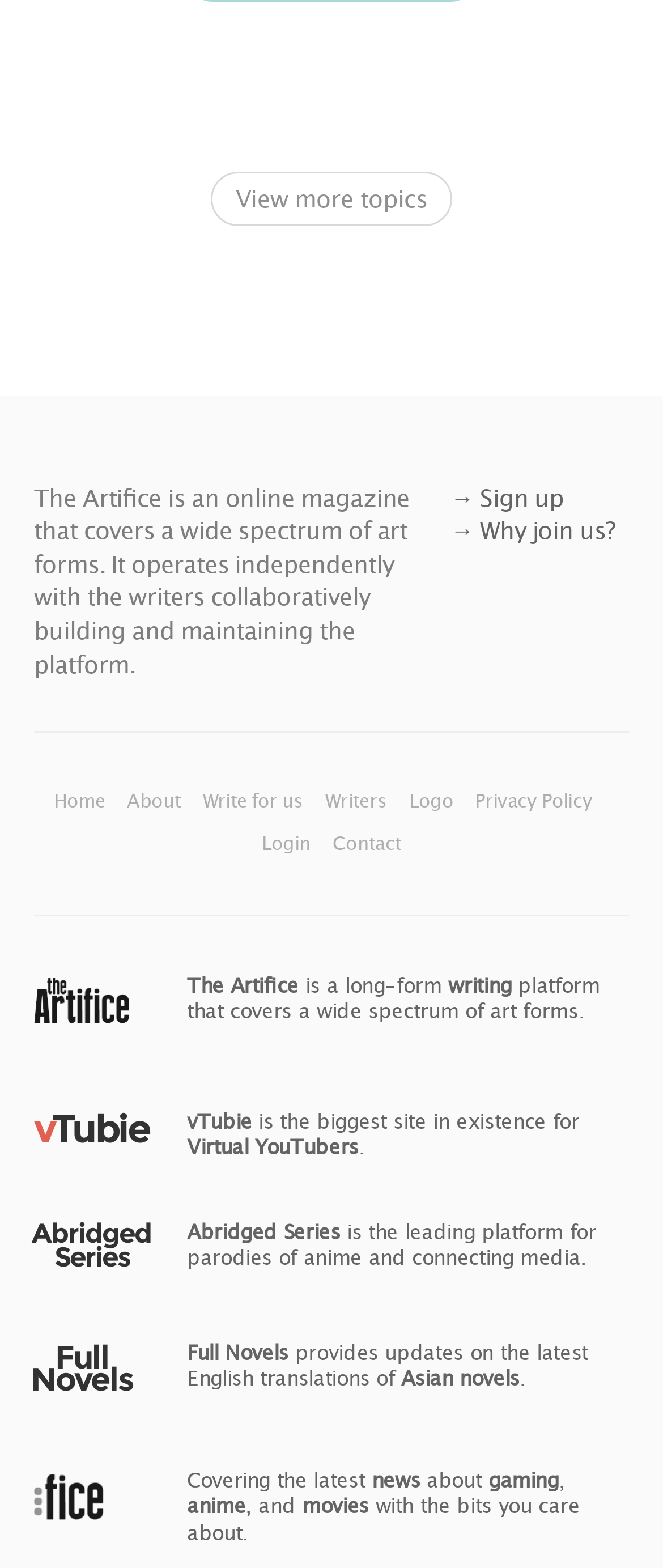Locate the bounding box coordinates of the area that needs to be clicked to fulfill the following instruction: "Sign up". The coordinates should be in the format of four float numbers between 0 and 1, namely [left, top, right, bottom].

[0.679, 0.308, 0.851, 0.326]